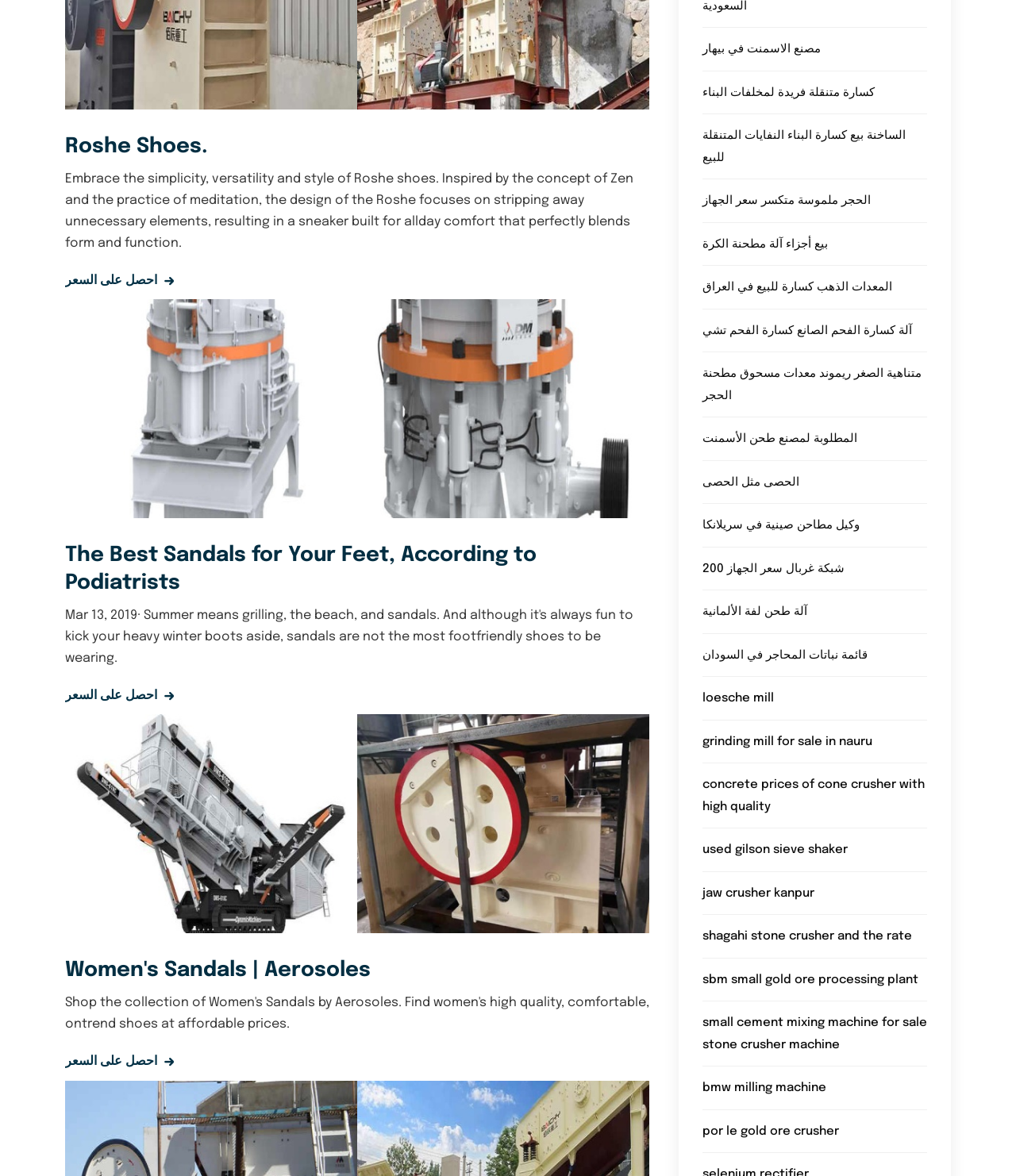Extract the bounding box for the UI element that matches this description: "bmw milling machine".

[0.691, 0.92, 0.813, 0.93]